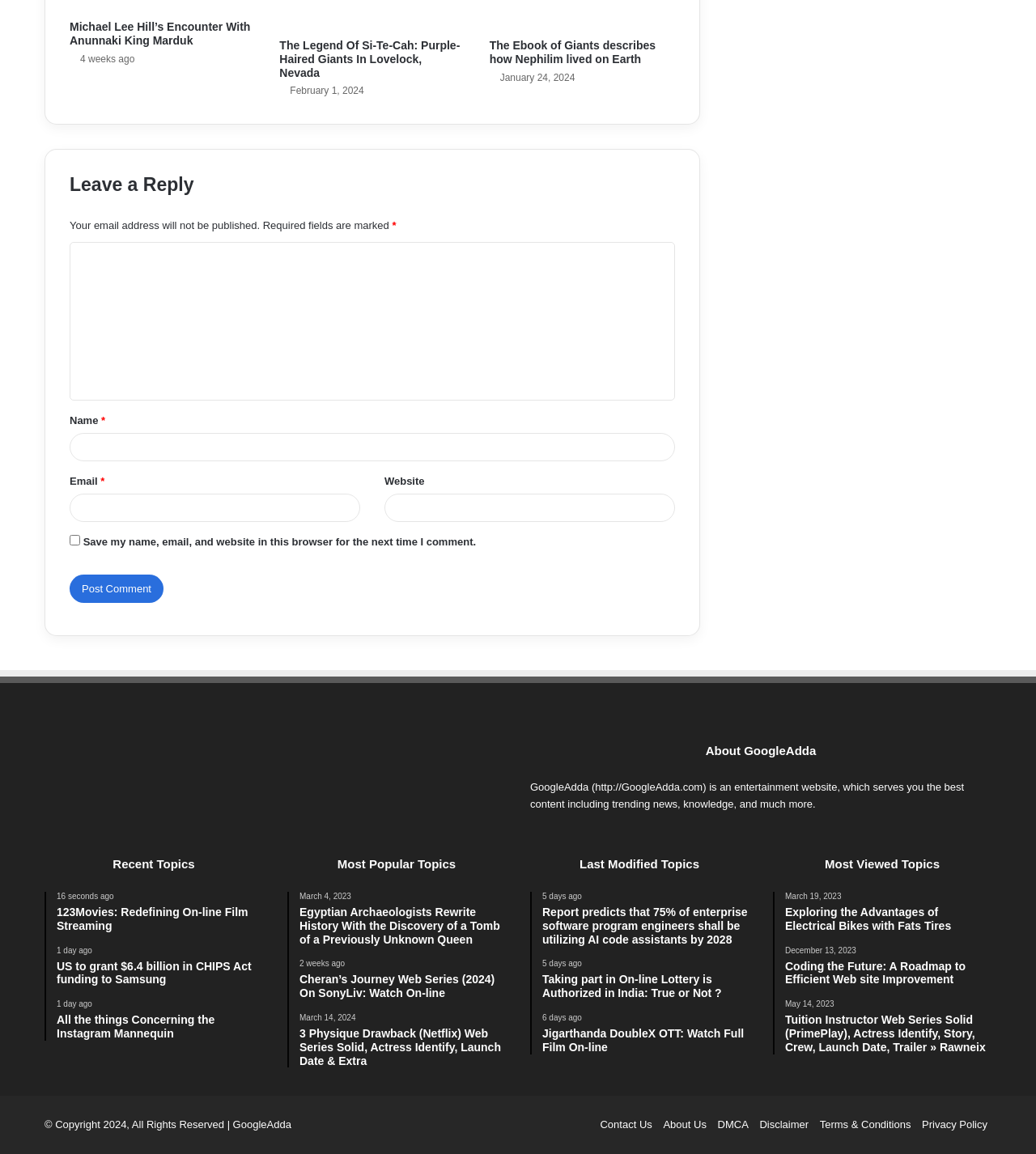How can users contact the website?
Please answer the question with as much detail as possible using the screenshot.

The Contact Us link is located at the bottom of the webpage, where users can click to contact the website. This link is likely to lead to a contact form or email address where users can reach out to the website administrators.